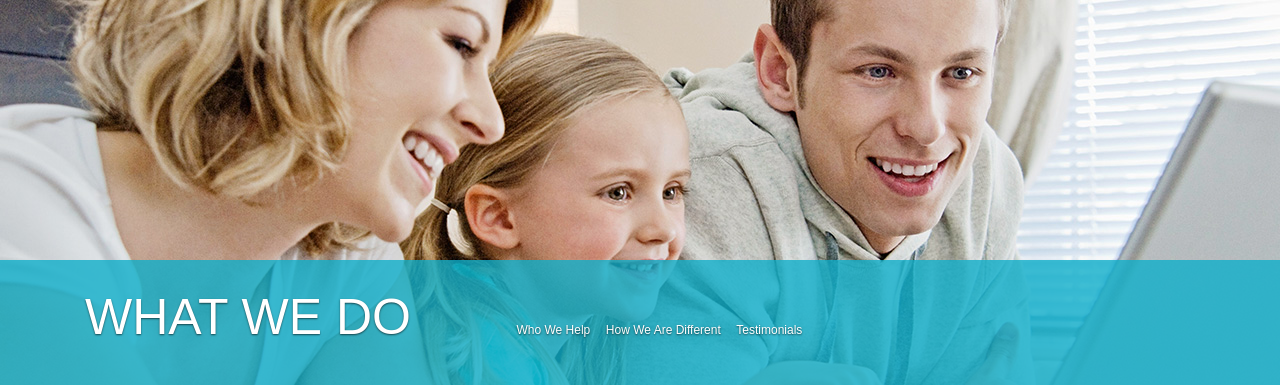What is the context of the activity shown in the image?
Give a one-word or short phrase answer based on the image.

online safety and monitoring